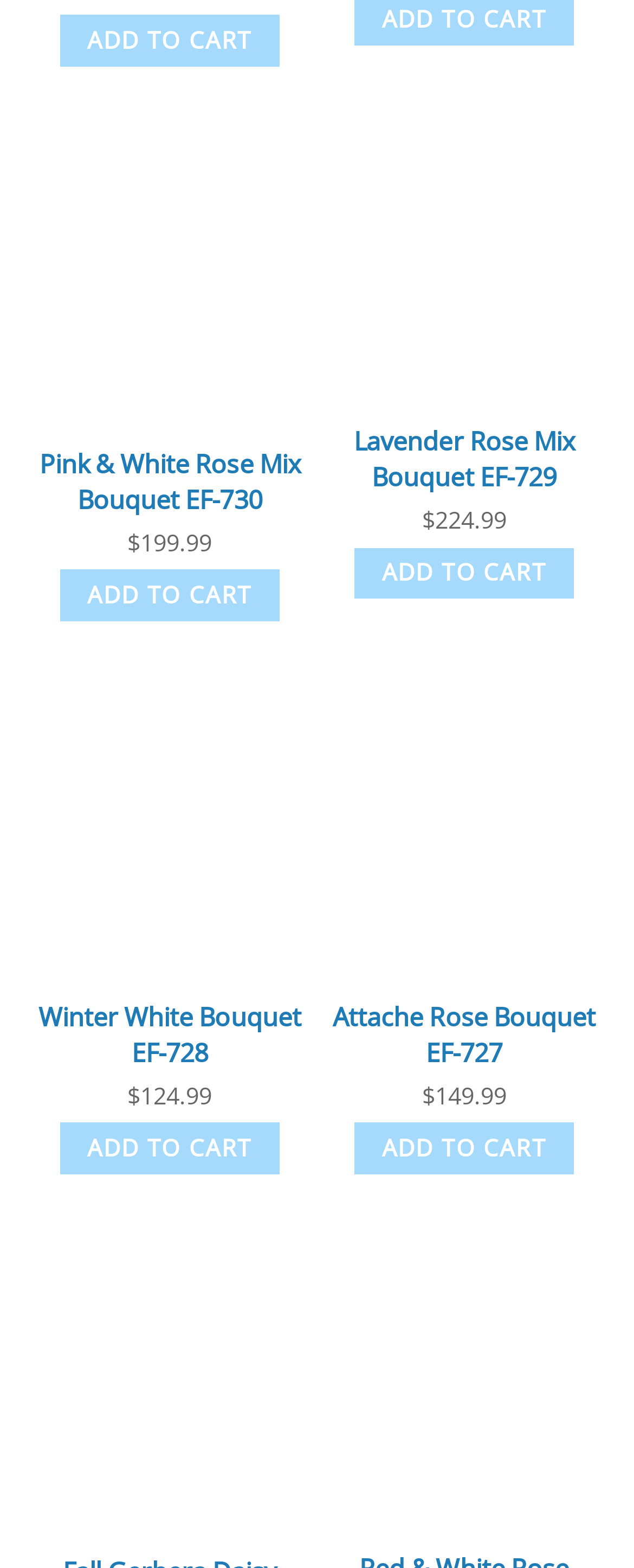Locate the bounding box coordinates for the element described below: "Add to cart". The coordinates must be four float values between 0 and 1, formatted as [left, top, right, bottom].

[0.558, 0.716, 0.906, 0.749]